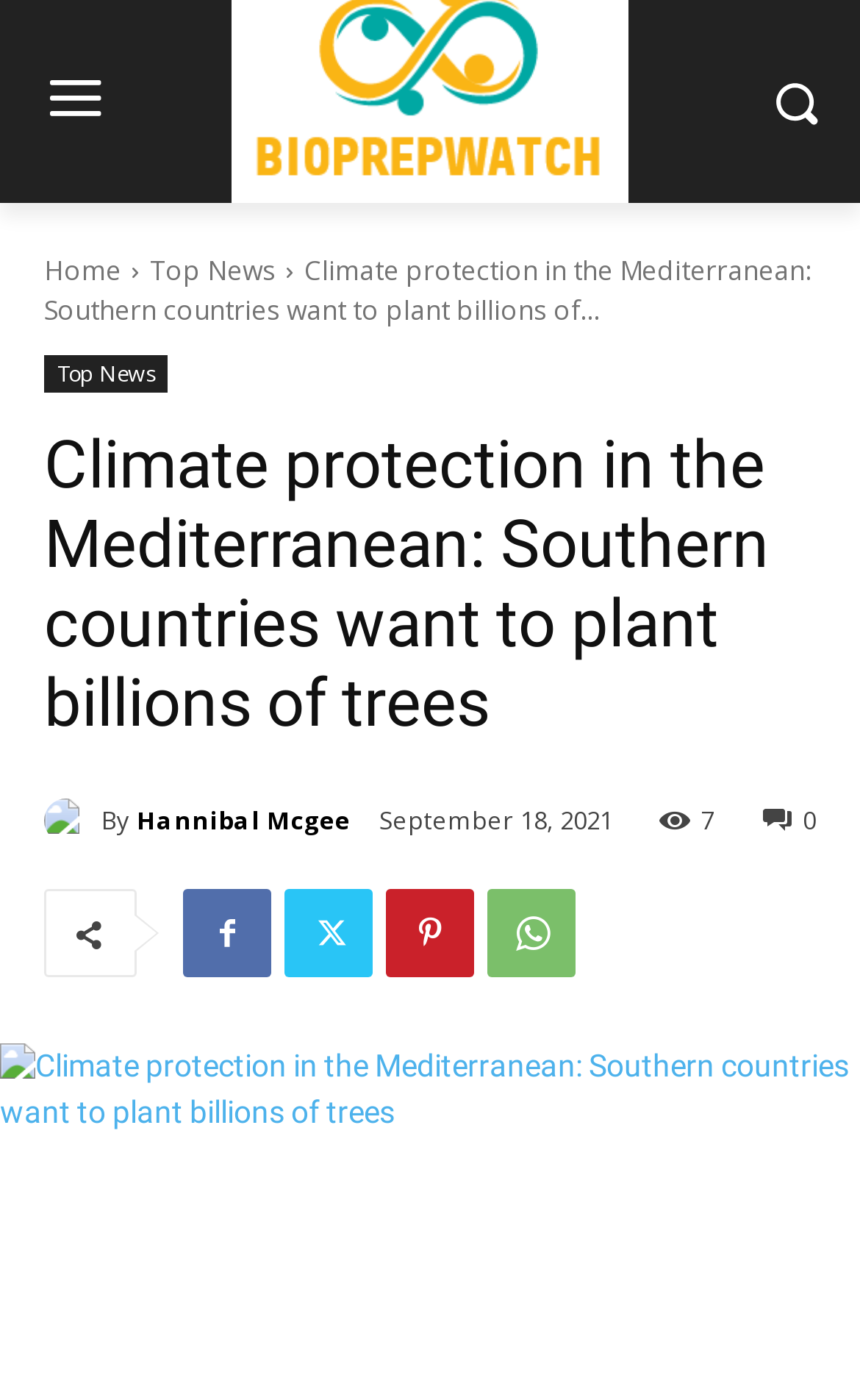Who is the author of the article?
Offer a detailed and exhaustive answer to the question.

The author of the article is Hannibal Mcgee, as indicated by the link 'Hannibal Mcgee' with an associated image, which suggests that it is the author's profile picture.